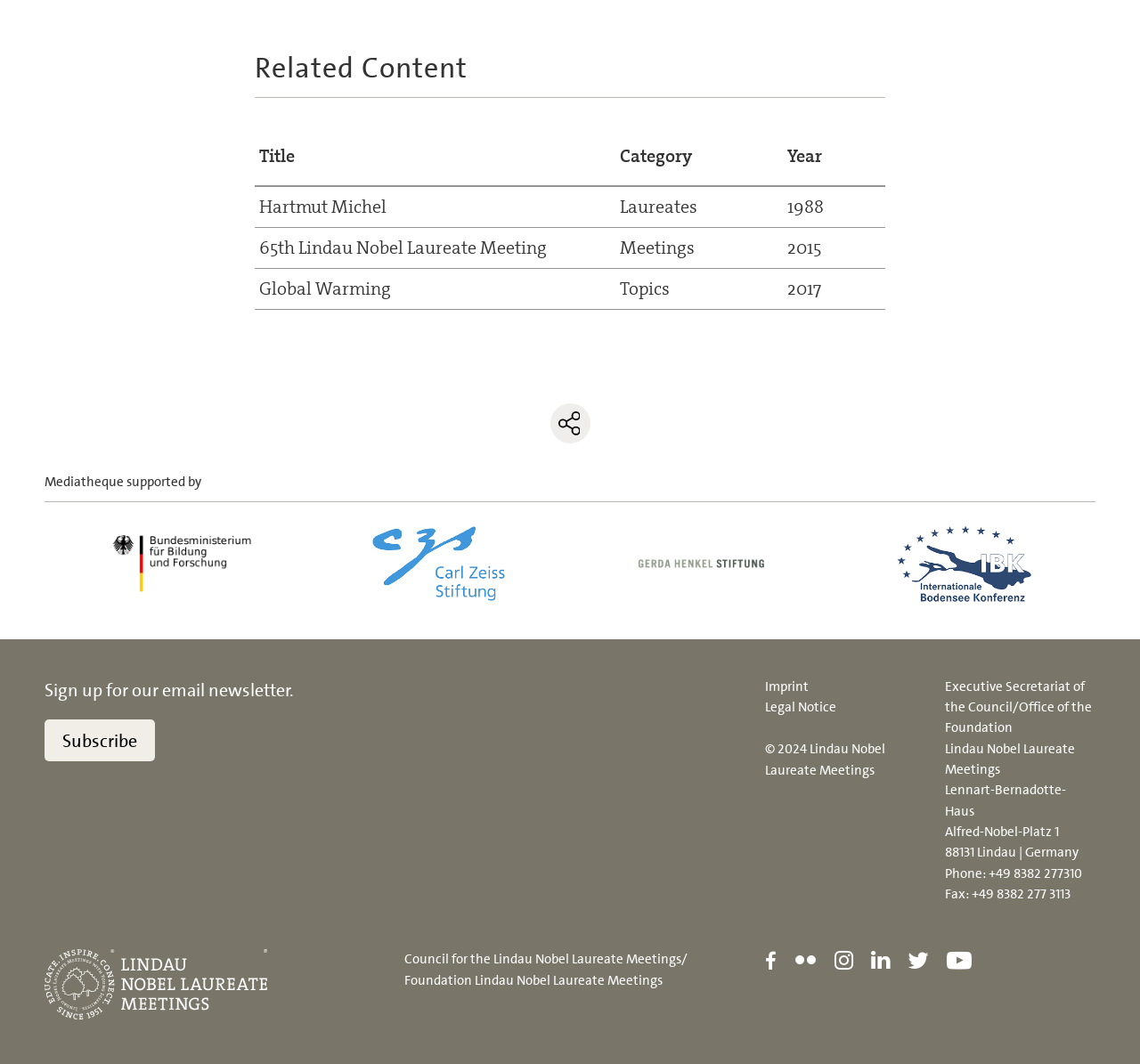Locate the bounding box of the UI element based on this description: "Hartmut Michel Laureates 1988". Provide four float numbers between 0 and 1 as [left, top, right, bottom].

[0.223, 0.176, 0.777, 0.215]